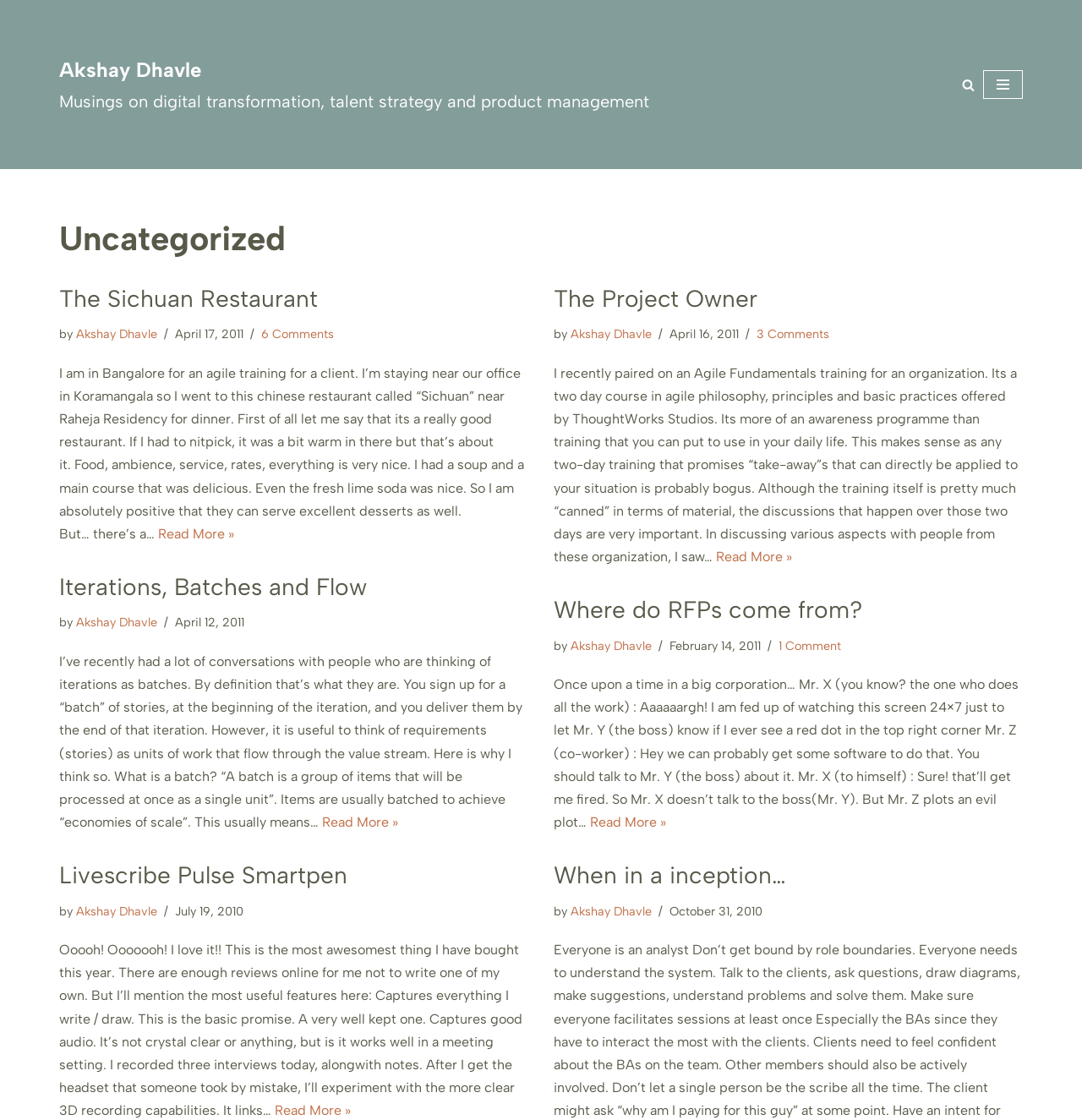Explain the webpage's design and content in an elaborate manner.

The webpage is a blog titled "Uncategorized – Akshay Dhavle" and it appears to be a personal blog of Akshay Dhavle, focusing on digital transformation, talent strategy, and product management. 

At the top of the page, there is a link to "Skip to content" and a link to the blog title "Akshay Dhavle Musings on digital transformation, talent strategy and product management". On the top right, there is a search bar with a magnifying glass icon. Next to the search bar, there is a navigation menu button.

Below the top section, there are four articles or blog posts. Each article has a heading, a link to the article, a "by" line with the author's name, a timestamp, and a "Read More" link. The articles are arranged in a two-column layout, with two articles on the left and two on the right.

The first article on the left is titled "The Sichuan Restaurant" and it appears to be a review of a Chinese restaurant in Bangalore. The second article on the left is titled "The Project Owner" and it discusses the author's experience with an Agile Fundamentals training. The first article on the right is titled "Iterations, Batches and Flow" and it explores the concept of iterations and batches in software development. The second article on the right is titled "Where do RFPs come from?" and it appears to be a humorous take on the origin of RFPs (Requests for Proposal).

Further down the page, there are two more articles. The first one is titled "When in a inception…" and it appears to be a brief reflection on the author's experience with inceptions. The second one is titled "Livescribe Pulse Smartpen" and it is a review of a smartpen product.

Overall, the webpage has a simple and clean layout, with a focus on showcasing the author's blog posts and articles.